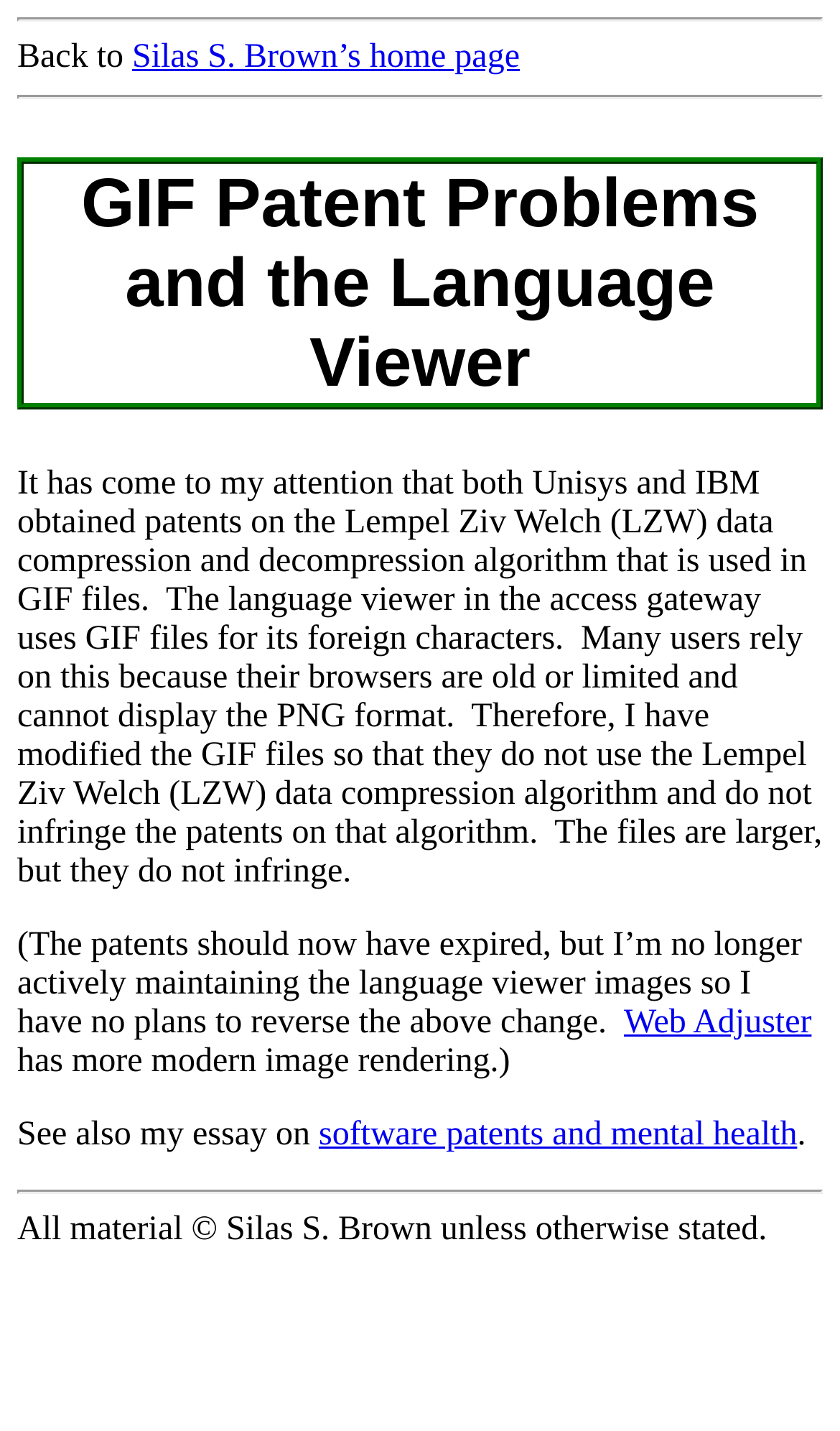Identify the bounding box for the UI element specified in this description: "software patents and mental health". The coordinates must be four float numbers between 0 and 1, formatted as [left, top, right, bottom].

[0.379, 0.78, 0.949, 0.806]